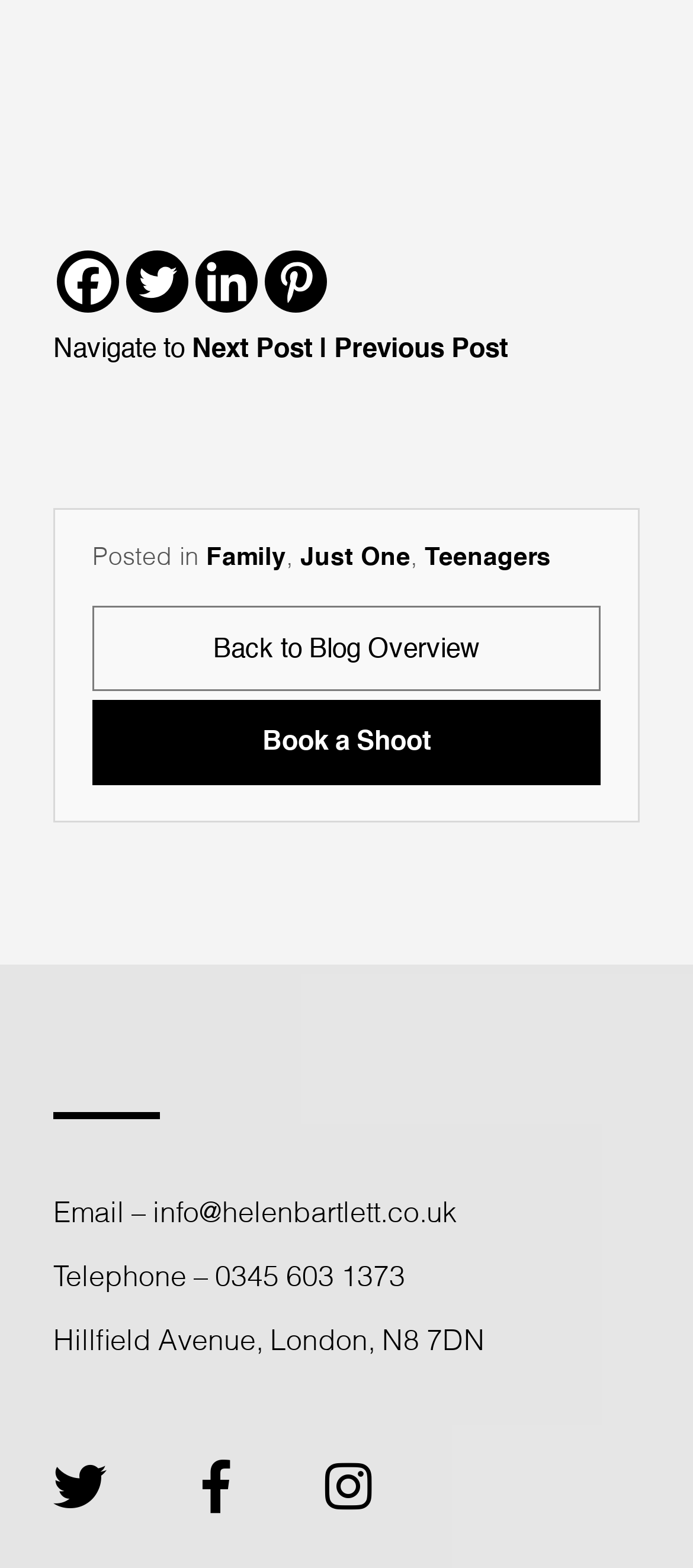Provide the bounding box for the UI element matching this description: "Back to Blog Overview".

[0.133, 0.386, 0.867, 0.441]